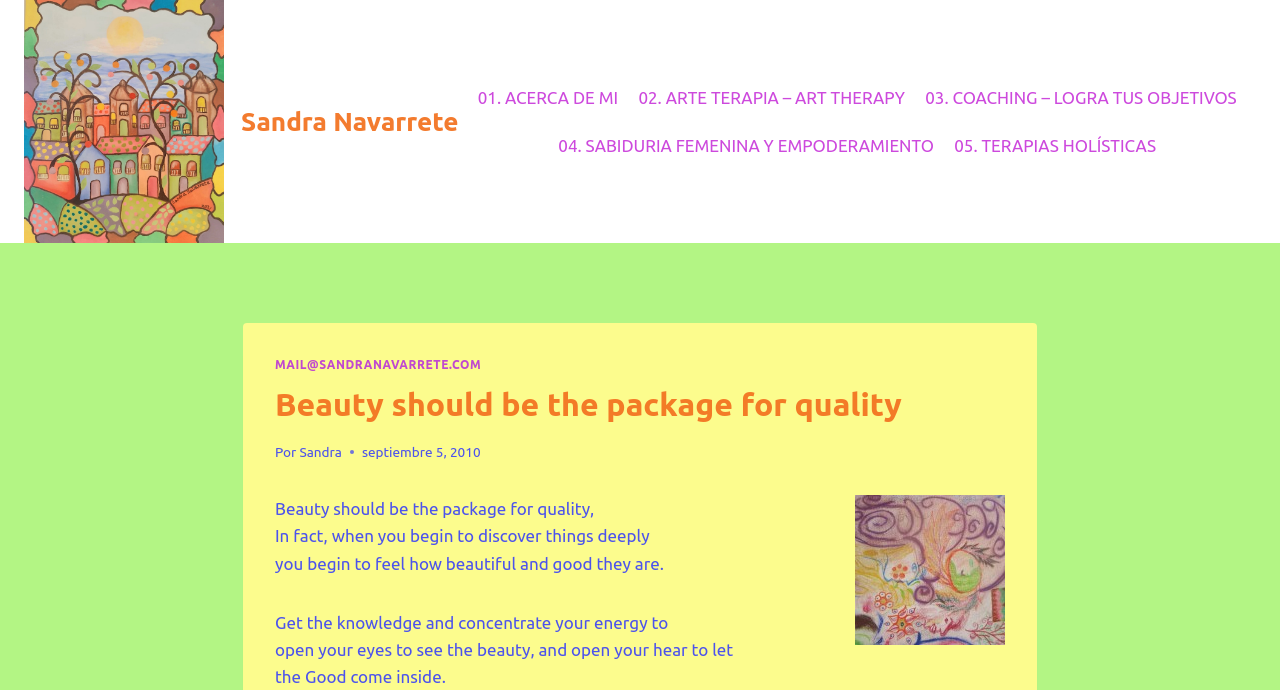Use a single word or phrase to answer the question: 
What is the theme of the text on the webpage?

Beauty and self-discovery